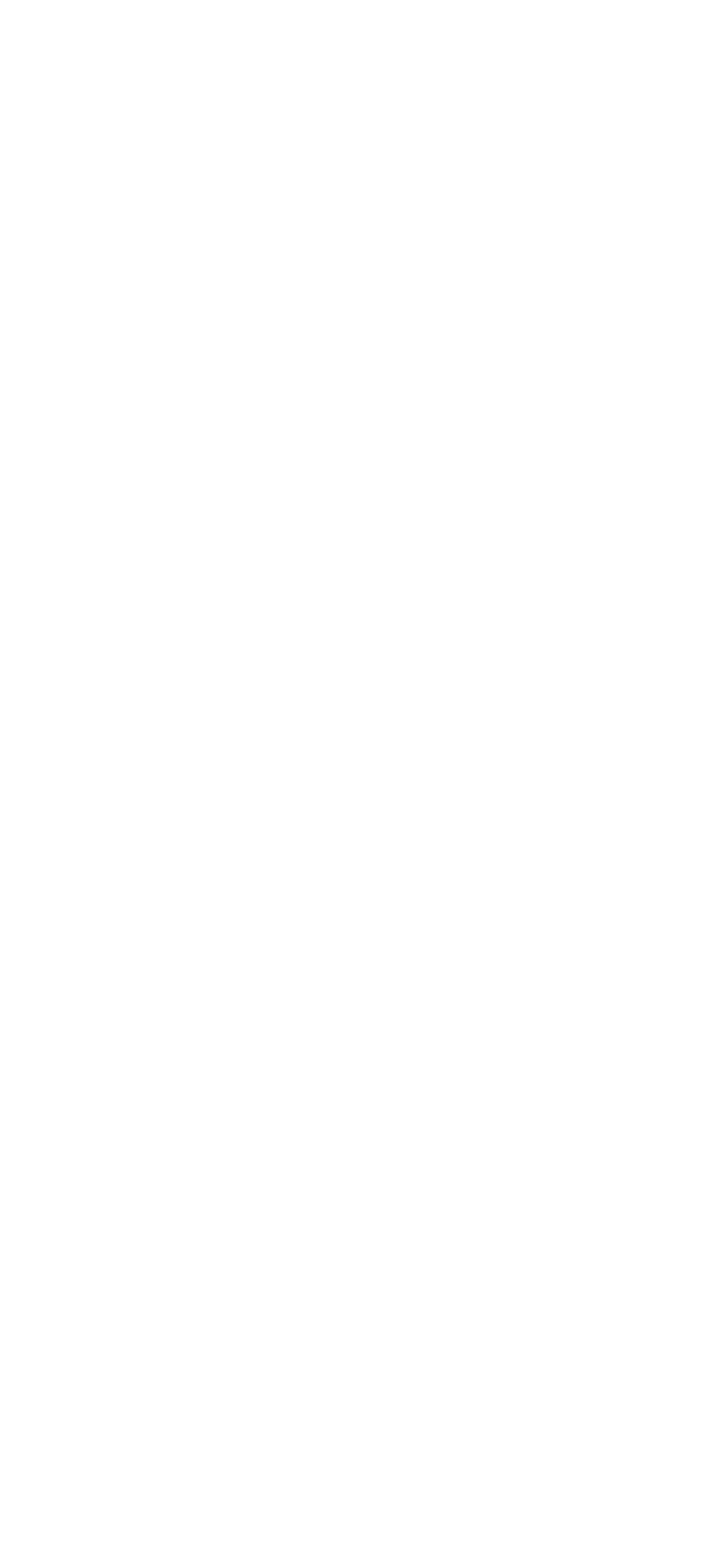Please identify the bounding box coordinates of the element I need to click to follow this instruction: "Check out our payment methods".

[0.208, 0.775, 0.792, 0.809]